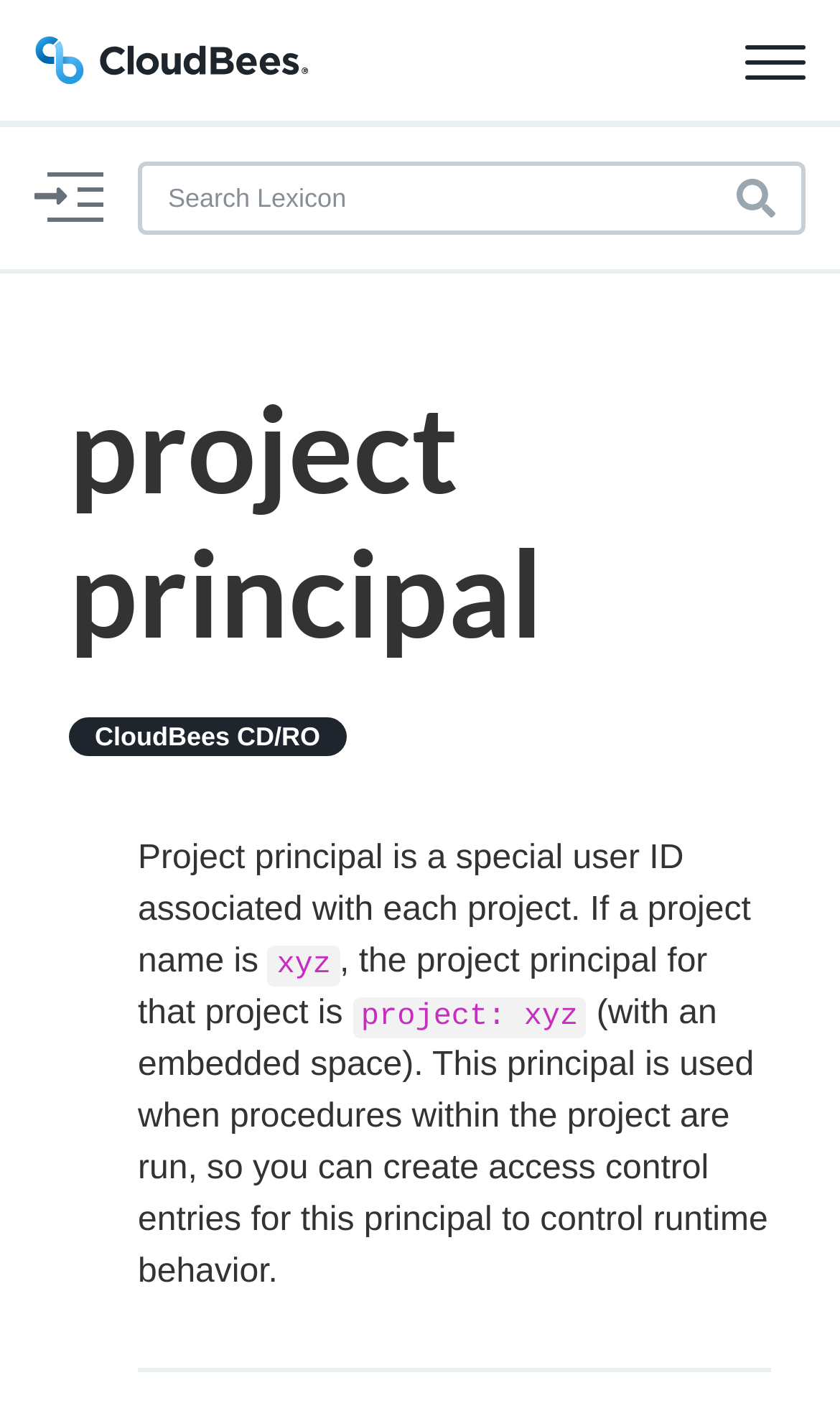Is the dark mode enabled by default?
Answer briefly with a single word or phrase based on the image.

No